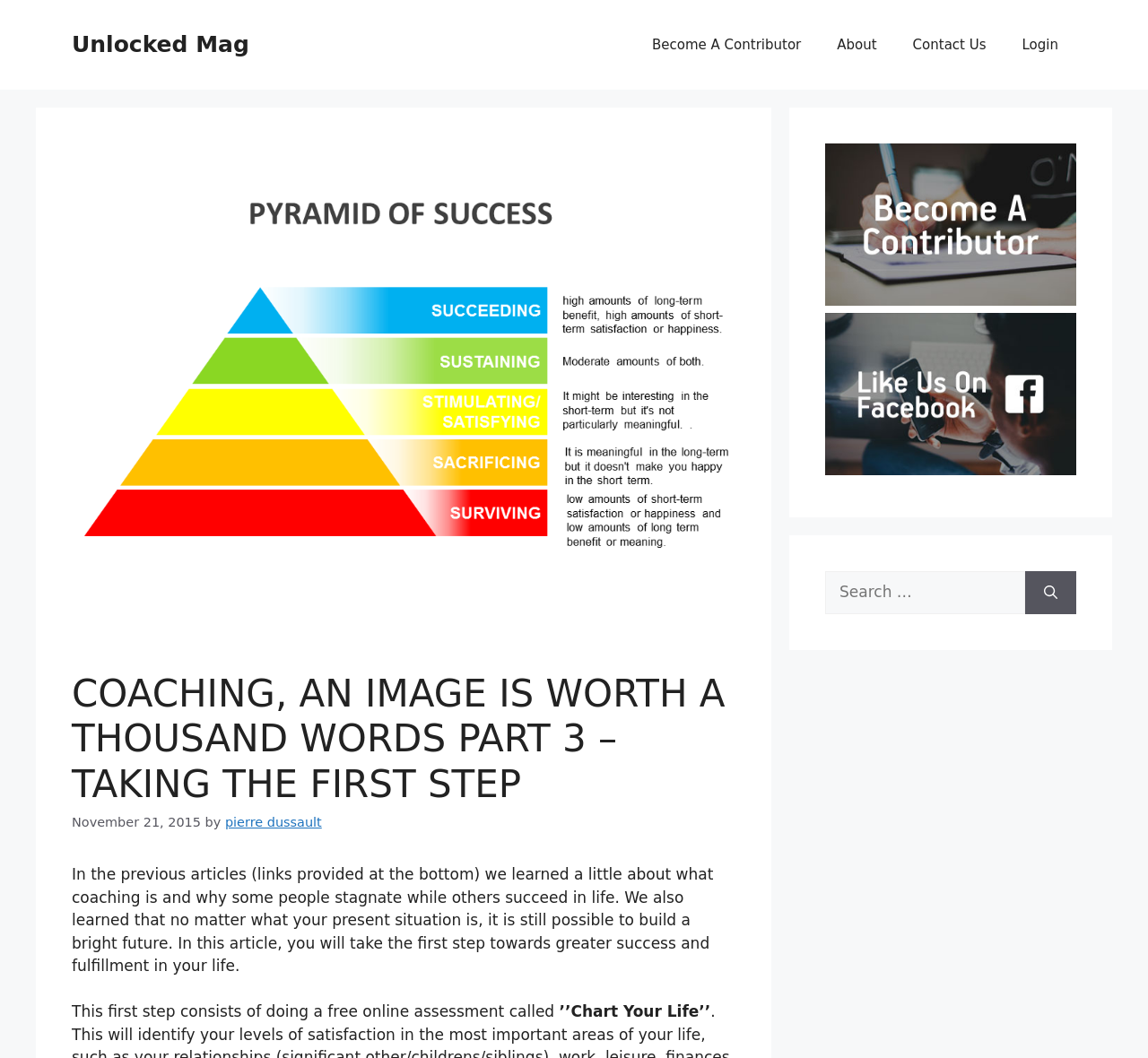What is the name of the website?
Please provide a comprehensive answer based on the contents of the image.

I found the answer by looking at the banner element at the top of the webpage, which contains the link 'Unlocked Mag'.